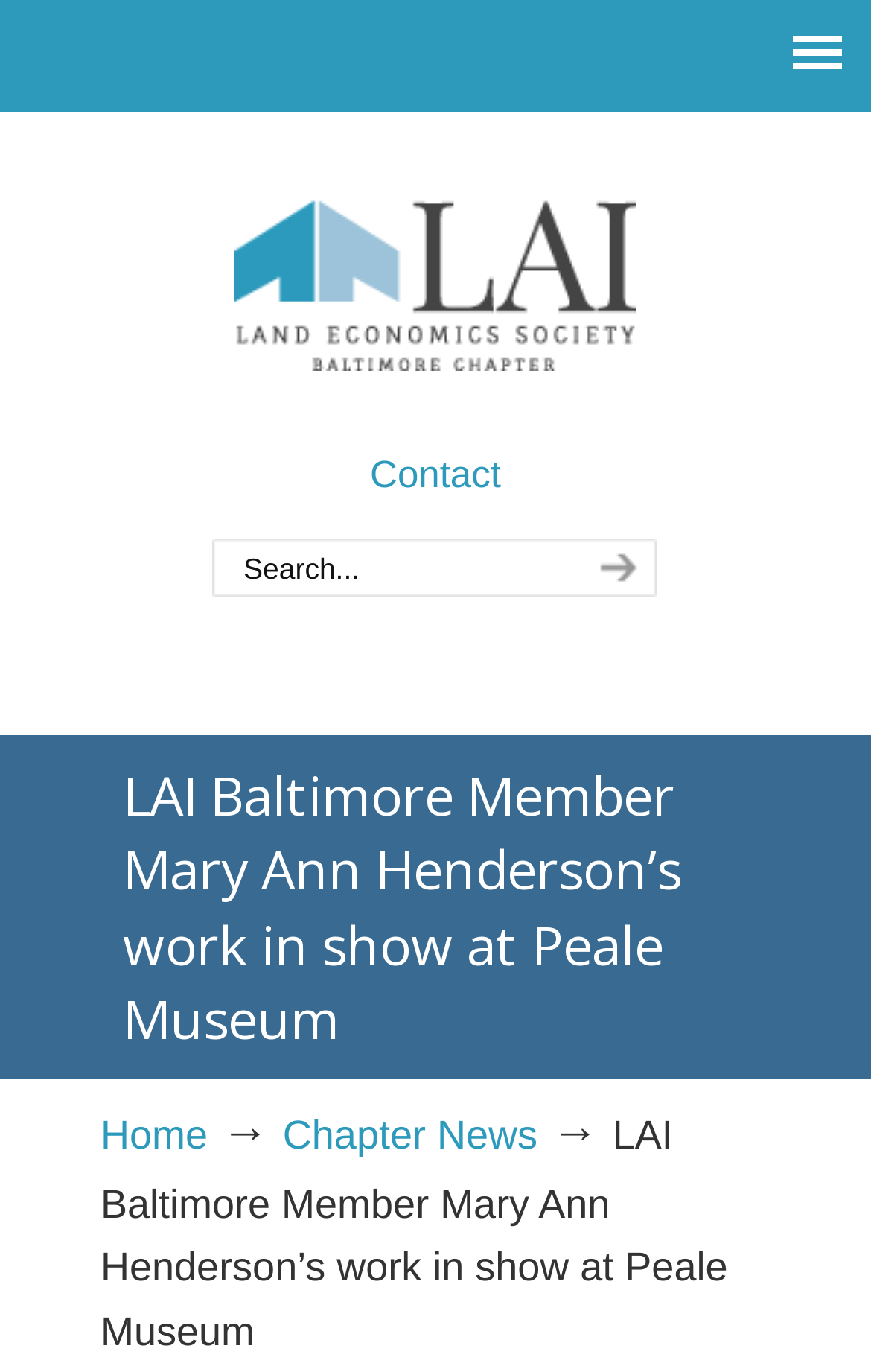Offer a meticulous description of the webpage's structure and content.

The webpage is about LAI Baltimore Member Mary Ann Henderson's work being showcased at the Peale Museum, as indicated by the title. 

At the top of the page, there is a link spanning almost the entire width, likely a navigation menu or a banner. Below this, there is a table layout that occupies most of the page's width, containing several elements. On the left side of this table, there is a link to the "Baltimore Chapter of Lambda Alpha International" and a link to "Contact" on the right side. In between these two links, there is a search bar consisting of a text box with a placeholder text "Search..." and a search button.

Below the table layout, there is a prominent heading that repeats the title "LAI Baltimore Member Mary Ann Henderson’s work in show at Peale Museum". Underneath this heading, there are three links aligned horizontally: "Home" on the left, "Chapter News" on the right, and an arrow symbol in between. 

Finally, at the bottom of the page, there is a static text block that again displays the title "LAI Baltimore Member Mary Ann Henderson’s work in show at Peale Museum", likely a footer or a summary of the page's content.